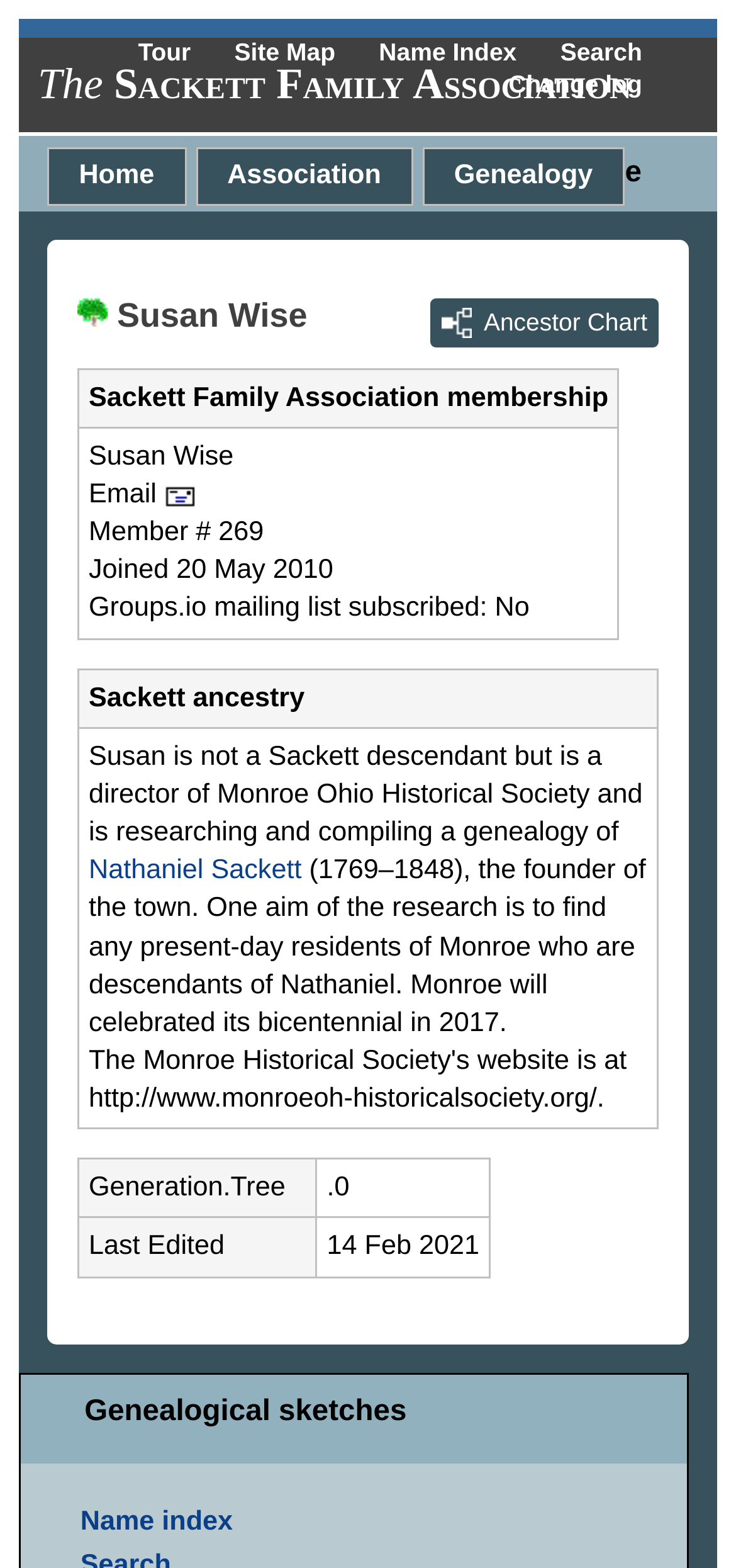What is Susan Wise's membership number?
Craft a detailed and extensive response to the question.

The question is asking for Susan Wise's membership number. By looking at the table on the webpage, we can see that the gridcell containing the text 'Member # 269' is present, which indicates that Susan Wise's membership number is 269.